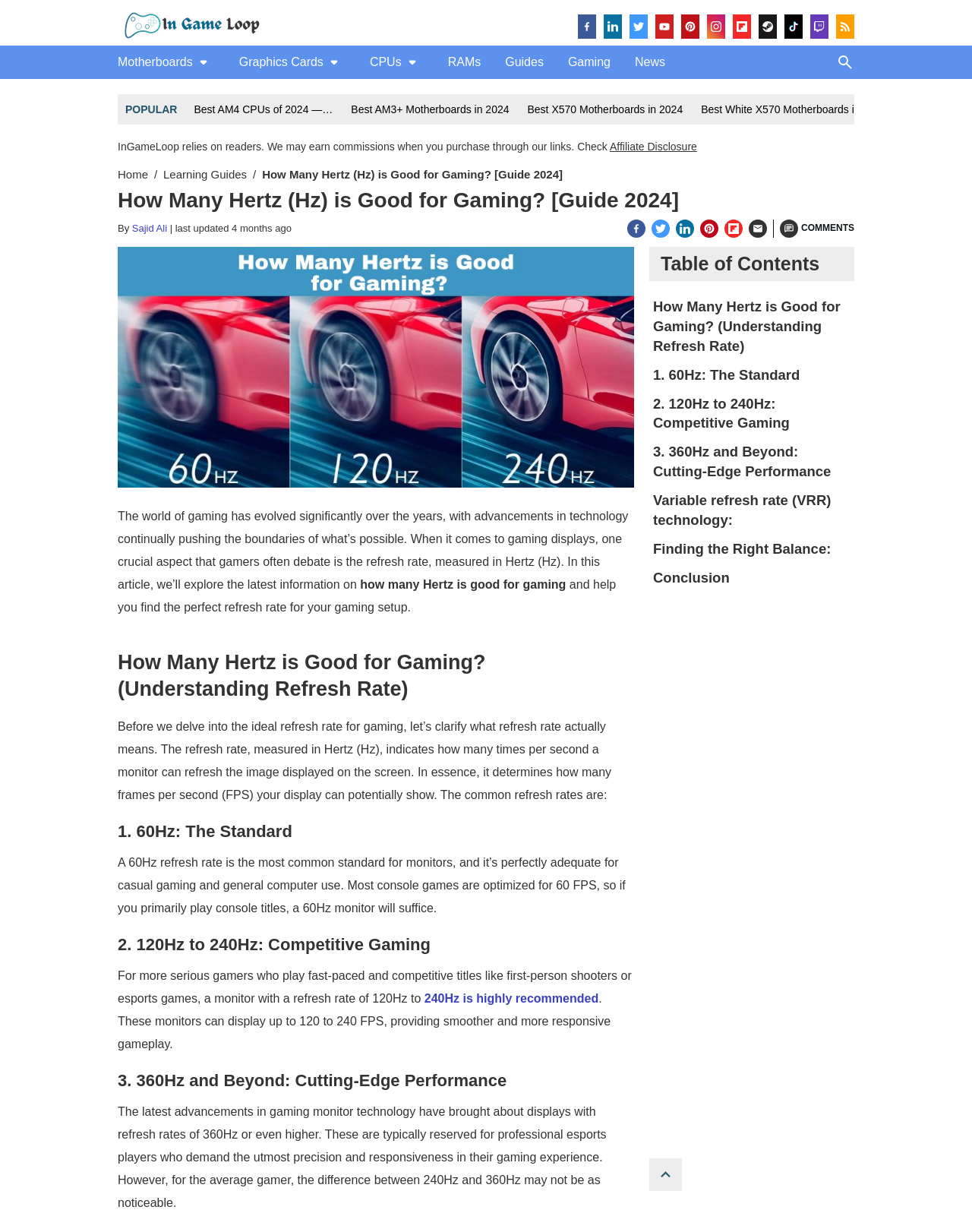Describe all visible elements and their arrangement on the webpage.

This webpage is about exploring the ideal refresh rate for gaming, specifically discussing how many Hertz (Hz) is good for gaming. At the top left corner, there is a logo of InGameLoop, and next to it, there are social media links, including Facebook, LinkedIn, Twitter, and more. Below the logo, there is a navigation menu with links to different categories, such as Motherboards, Graphics Cards, CPUs, and Guides.

On the right side of the navigation menu, there is a section highlighting popular articles, including "Best AM4 CPUs of 2024", "Best AM3+ Motherboards in 2024", and more. Below this section, there is a disclaimer about affiliate disclosure.

The main content of the webpage starts with a breadcrumb navigation, showing the path from the home page to the current article. The title of the article, "How Many Hertz (Hz) is Good for Gaming? [Guide 2024]", is displayed prominently, followed by the author's name and the date of publication.

The article begins with an introduction, explaining how the world of gaming has evolved and the importance of refresh rate in gaming displays. It then delves into the concept of refresh rate, explaining what it means and how it affects the gaming experience.

The article is divided into sections, each discussing a different aspect of refresh rate, including the standard 60Hz, and higher refresh rates suitable for competitive gaming. Throughout the article, there are no images, but there are social media links and a comments section at the bottom.